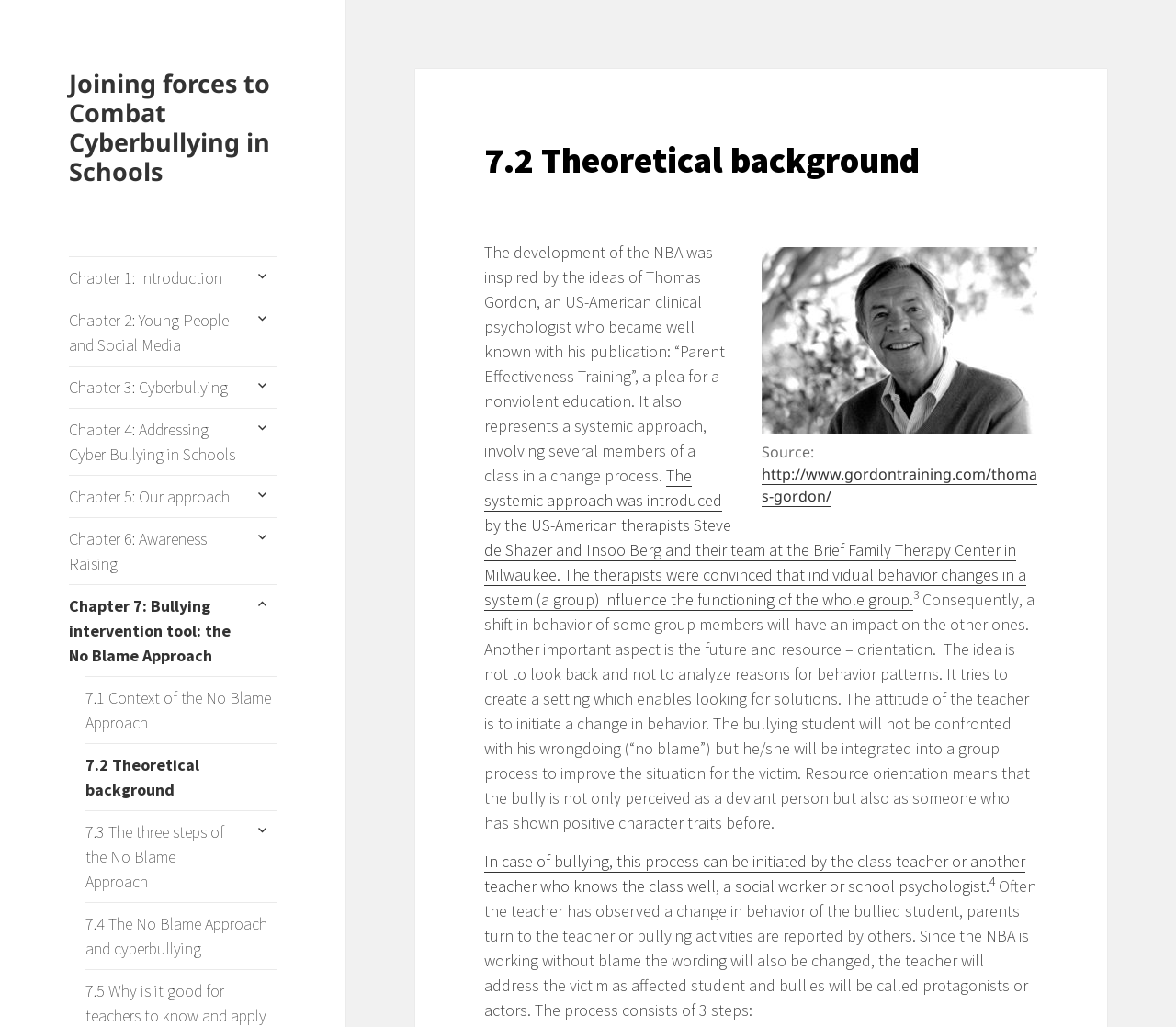Provide the bounding box coordinates of the section that needs to be clicked to accomplish the following instruction: "Expand the child menu of Chapter 2: Young People and Social Media."

[0.21, 0.295, 0.235, 0.323]